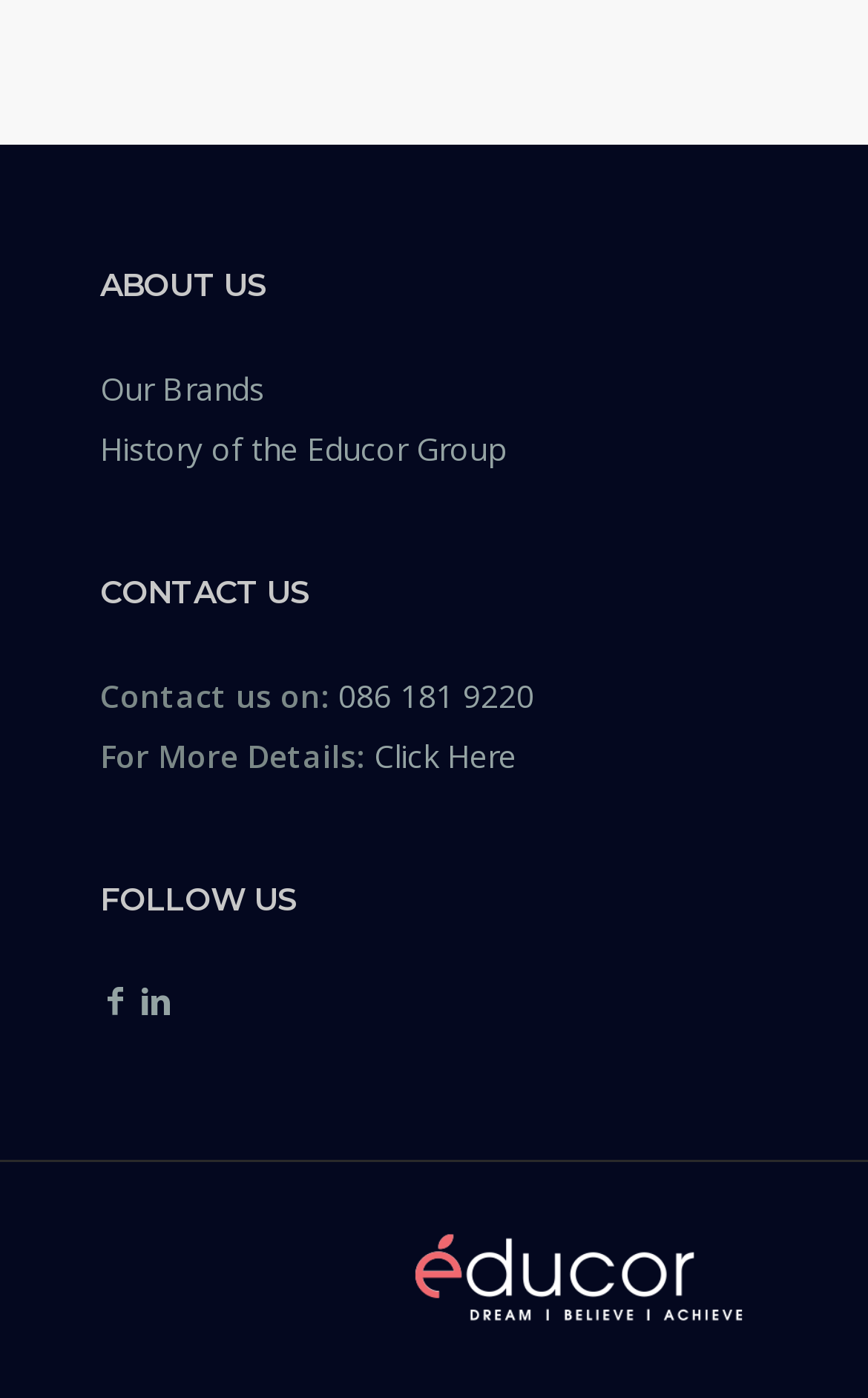Locate the bounding box of the UI element based on this description: "title="LinkedIn"". Provide four float numbers between 0 and 1 as [left, top, right, bottom].

[0.162, 0.703, 0.197, 0.733]